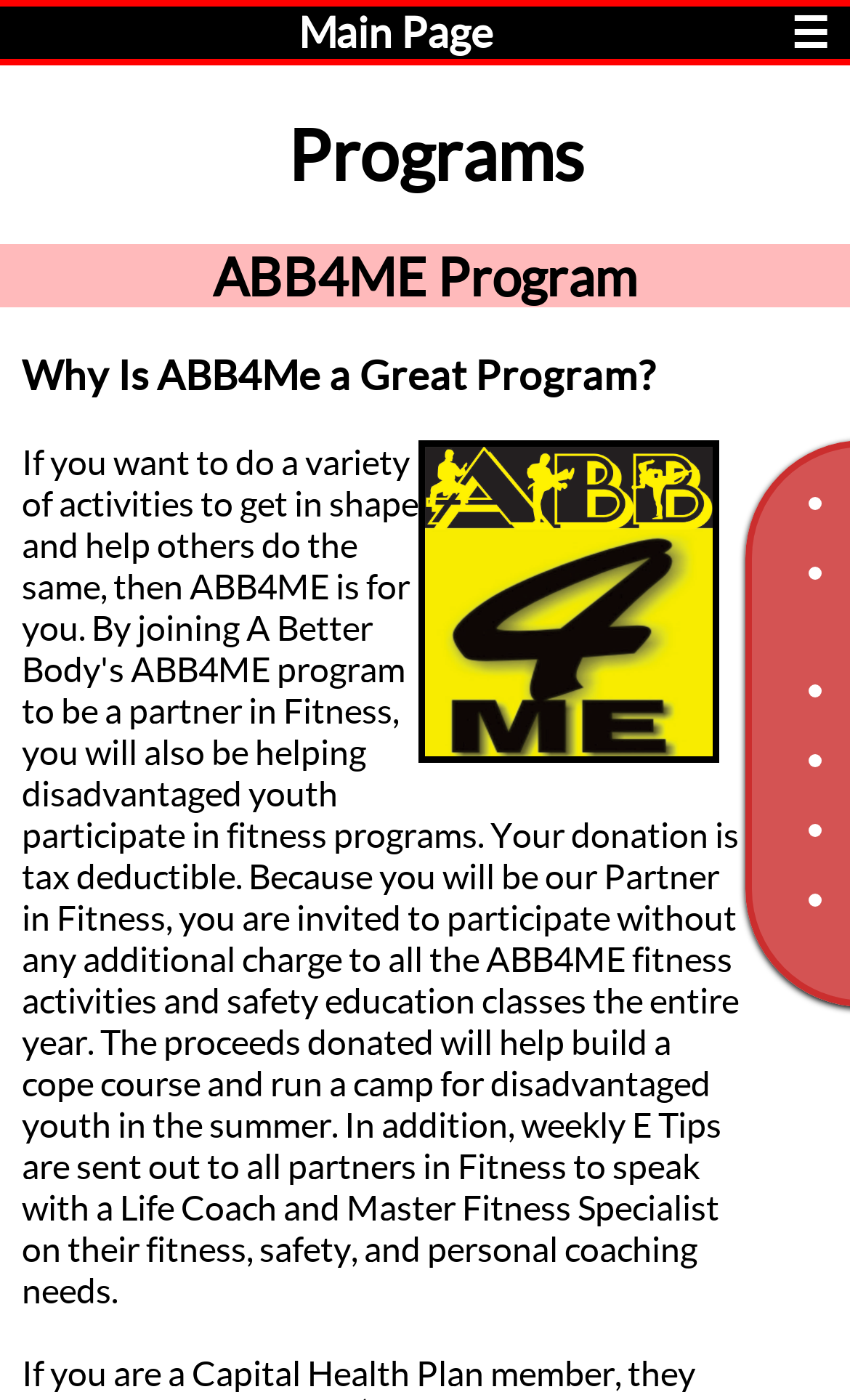What is the location associated with this webpage?
Refer to the image and provide a one-word or short phrase answer.

Havana, FL